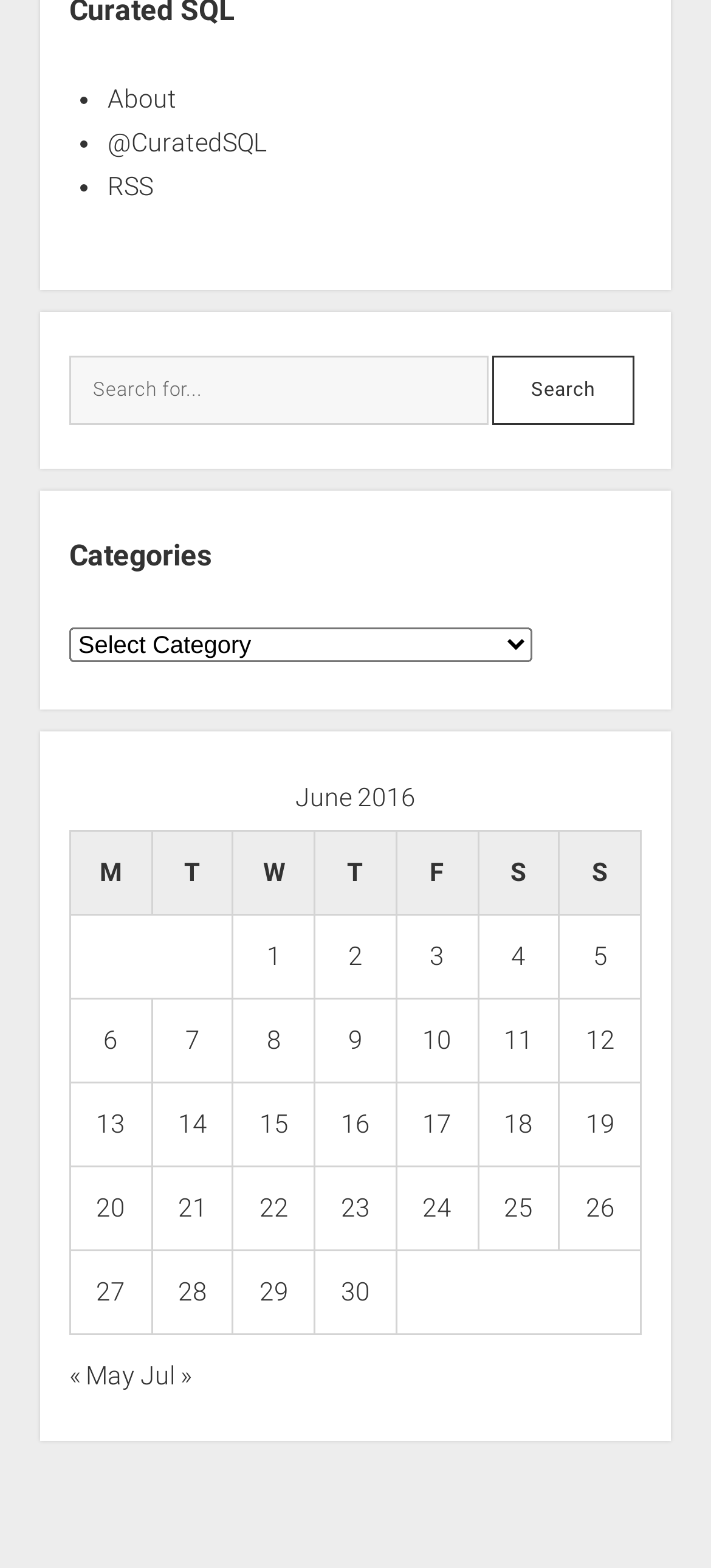Provide your answer to the question using just one word or phrase: What is the category of posts listed?

June 2016